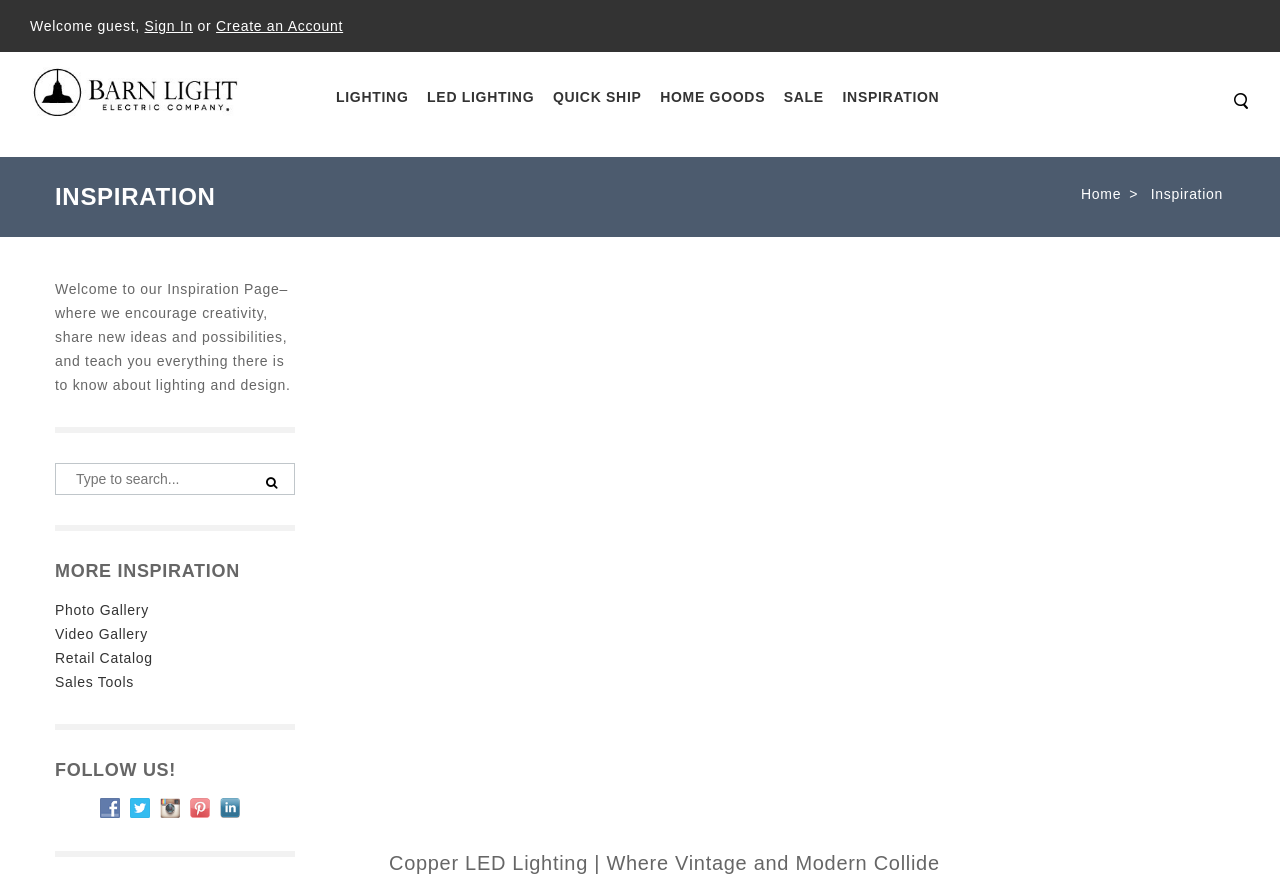With reference to the screenshot, provide a detailed response to the question below:
What type of lighting is featured on this webpage?

Based on the webpage's content, it appears that the main focus is on copper LED lighting, which is a type of lighting that combines vintage style with modern LED technology.